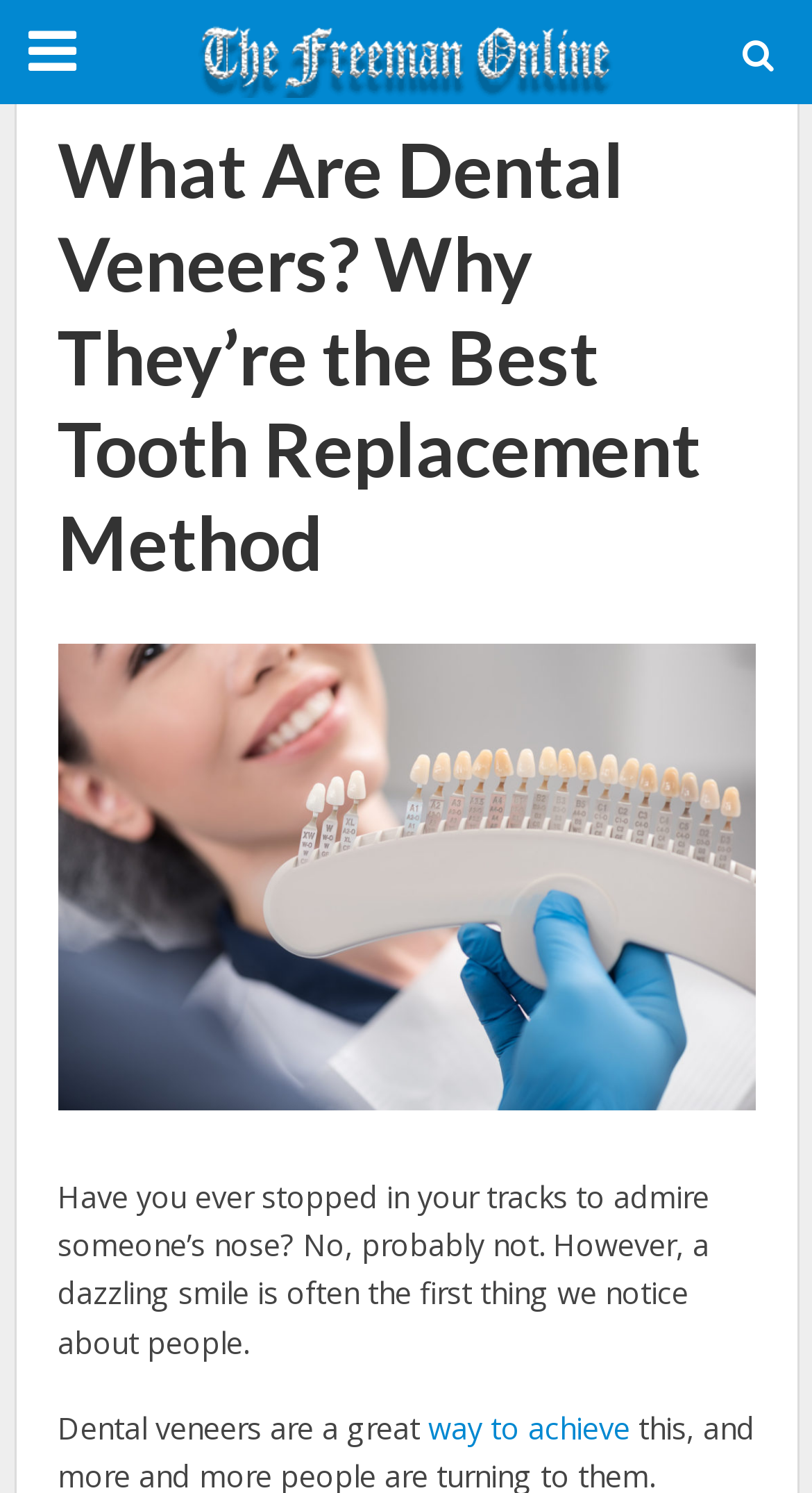Identify the bounding box coordinates for the UI element described by the following text: "alt="The Freeman Online"". Provide the coordinates as four float numbers between 0 and 1, in the format [left, top, right, bottom].

[0.244, 0.018, 0.756, 0.054]